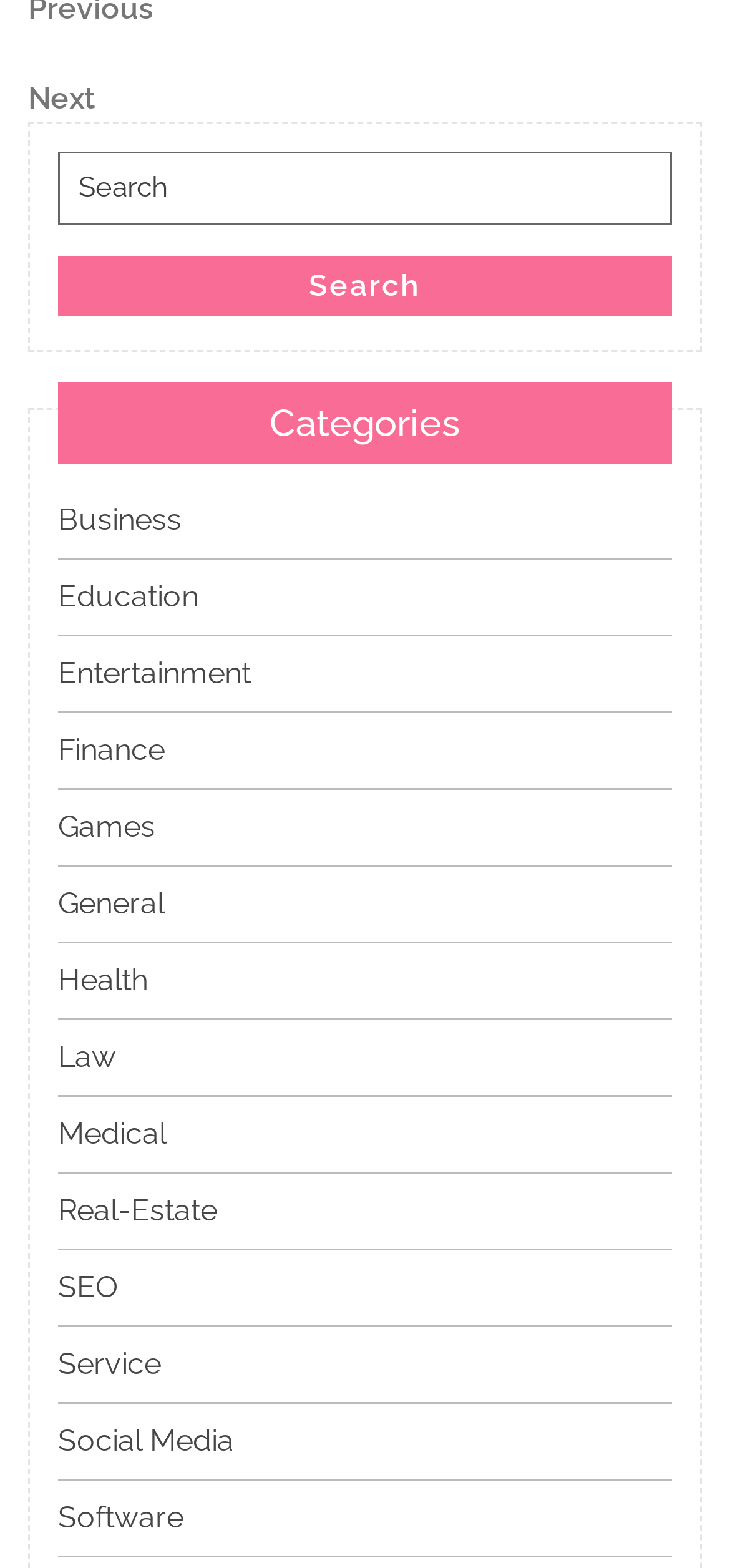What is the purpose of the search box?
Please give a detailed and thorough answer to the question, covering all relevant points.

The search box is located at the top of the webpage, accompanied by a 'Search for:' label and a 'Search' button. This suggests that the search box is intended for users to input keywords or phrases to search for specific content within the website.